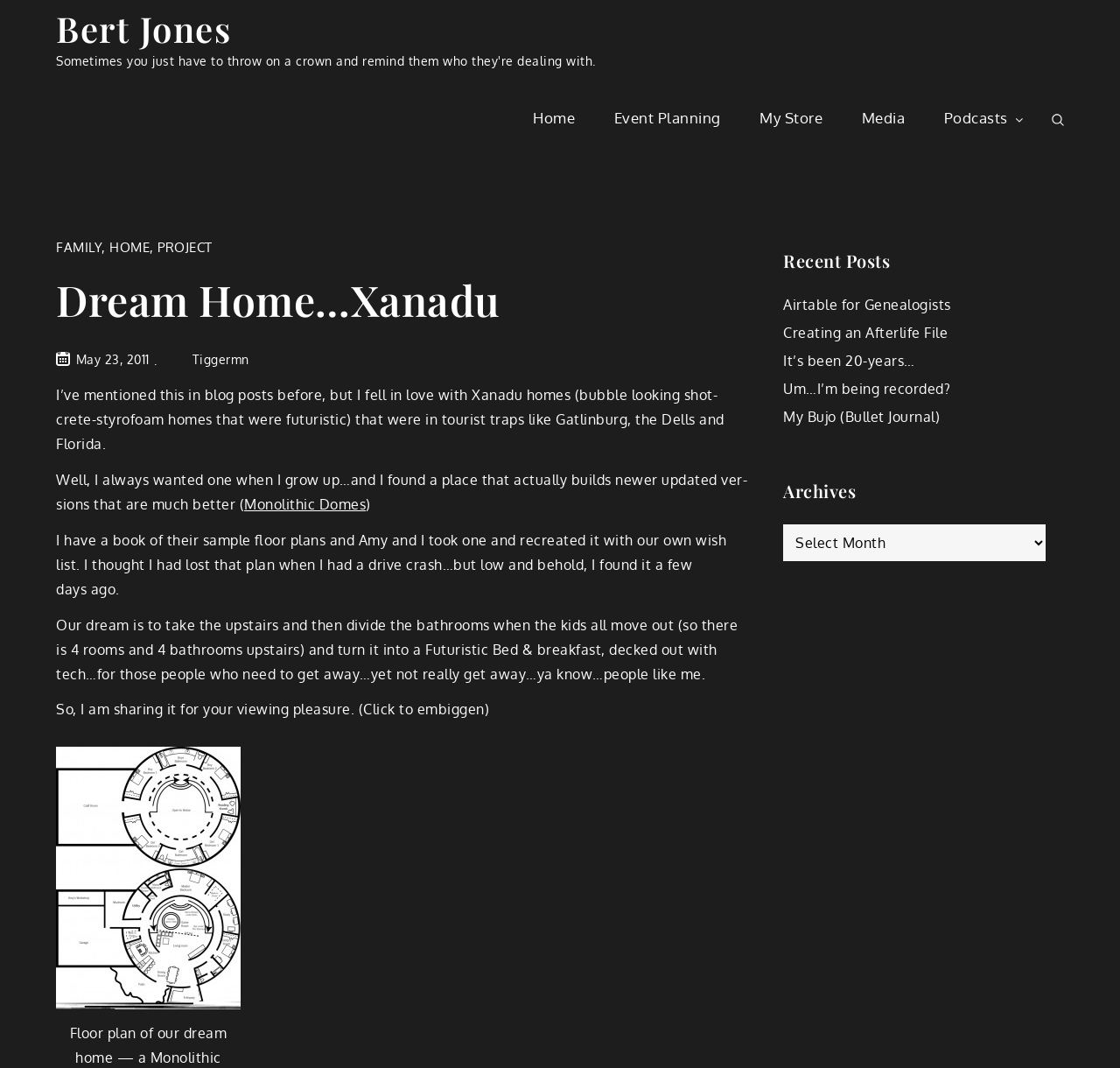What is the name of the author?
Please provide a comprehensive answer based on the visual information in the image.

The name of the author can be found in the top-left corner of the webpage, where it says 'Dream Home…Xanadu | Bert Jones'. This is likely the author's name and the title of the blog or webpage.